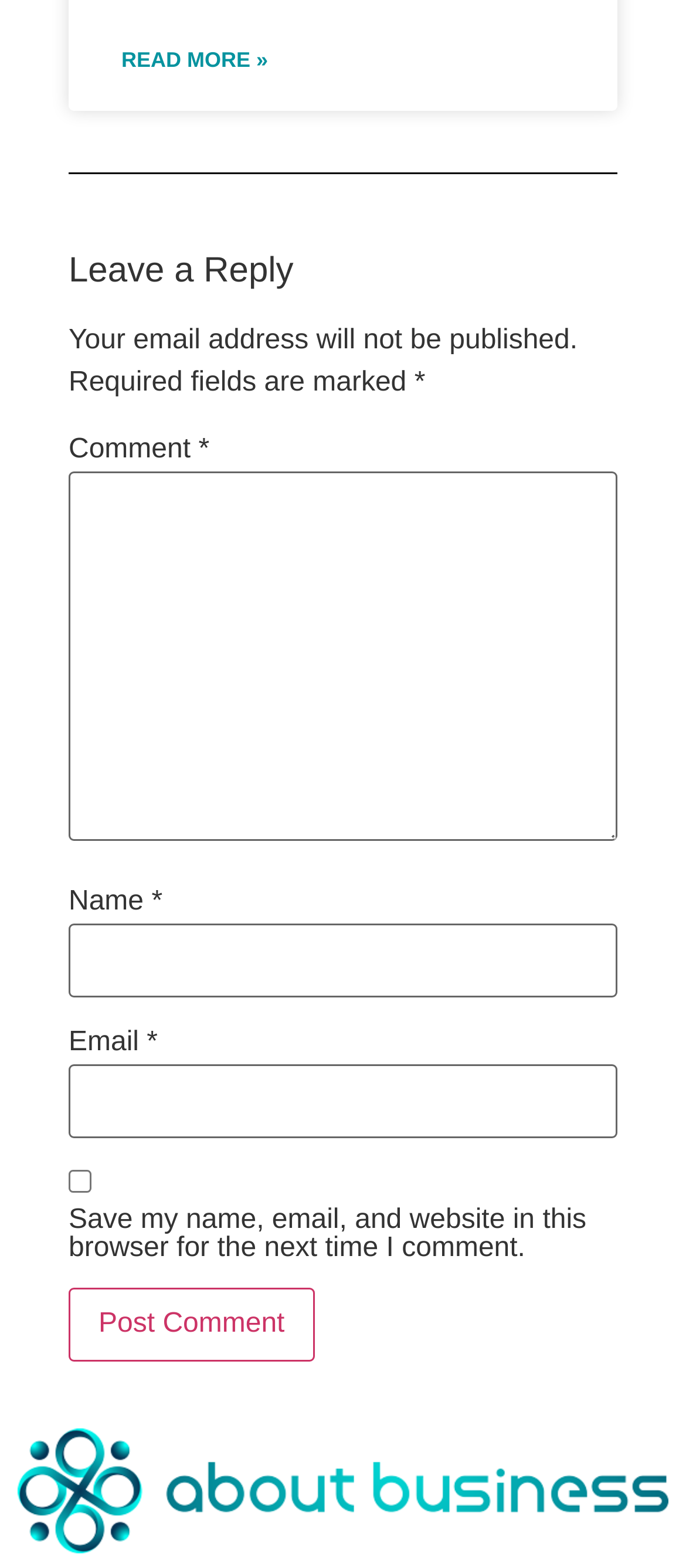How many required fields are there in the comment form?
Could you please answer the question thoroughly and with as much detail as possible?

The comment form has three required fields: 'Comment', 'Name', and 'Email', as indicated by the asterisk symbol (*) next to each field.